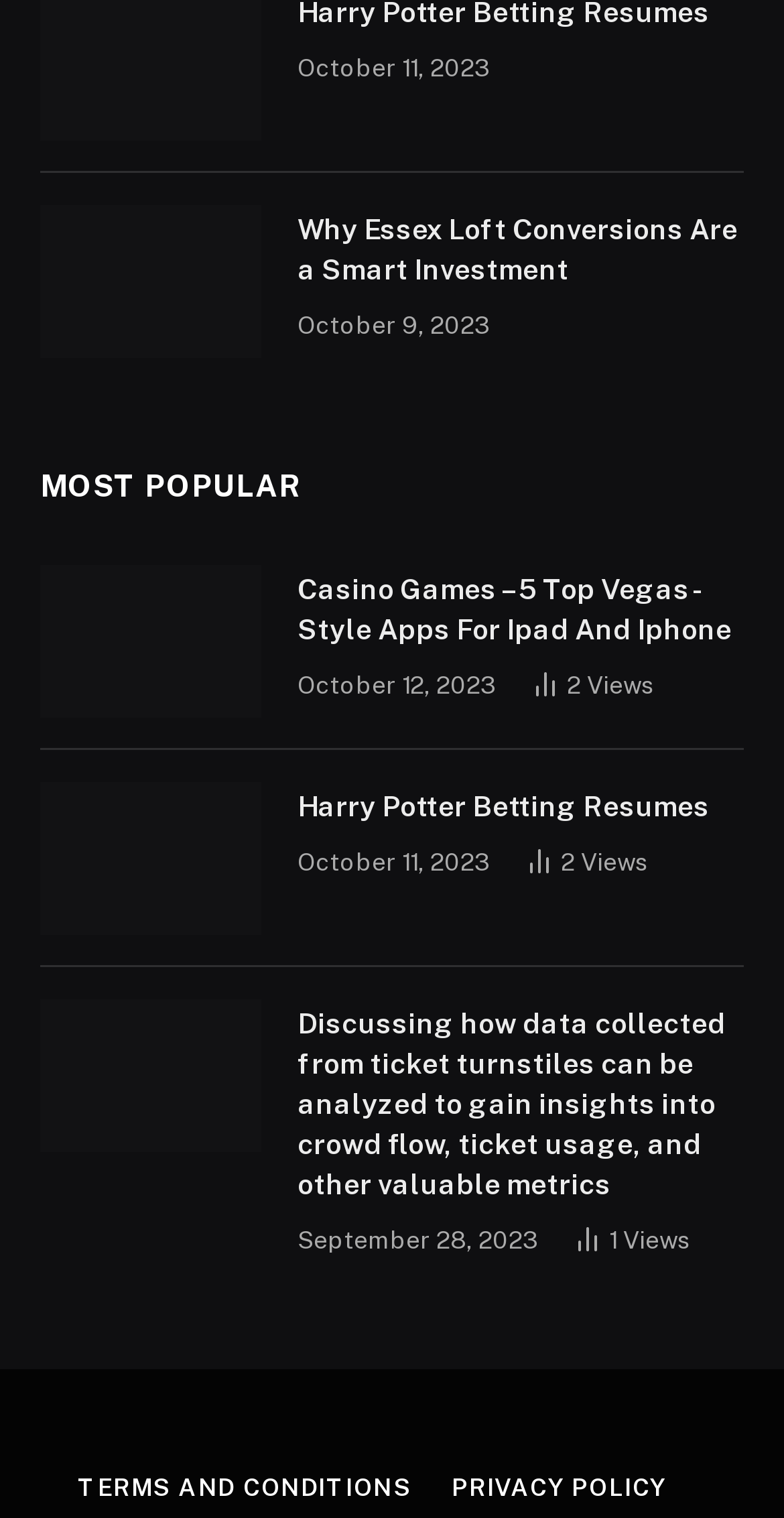Determine the bounding box coordinates of the clickable element to complete this instruction: "View the article about Casino Games". Provide the coordinates in the format of four float numbers between 0 and 1, [left, top, right, bottom].

[0.051, 0.372, 0.333, 0.473]